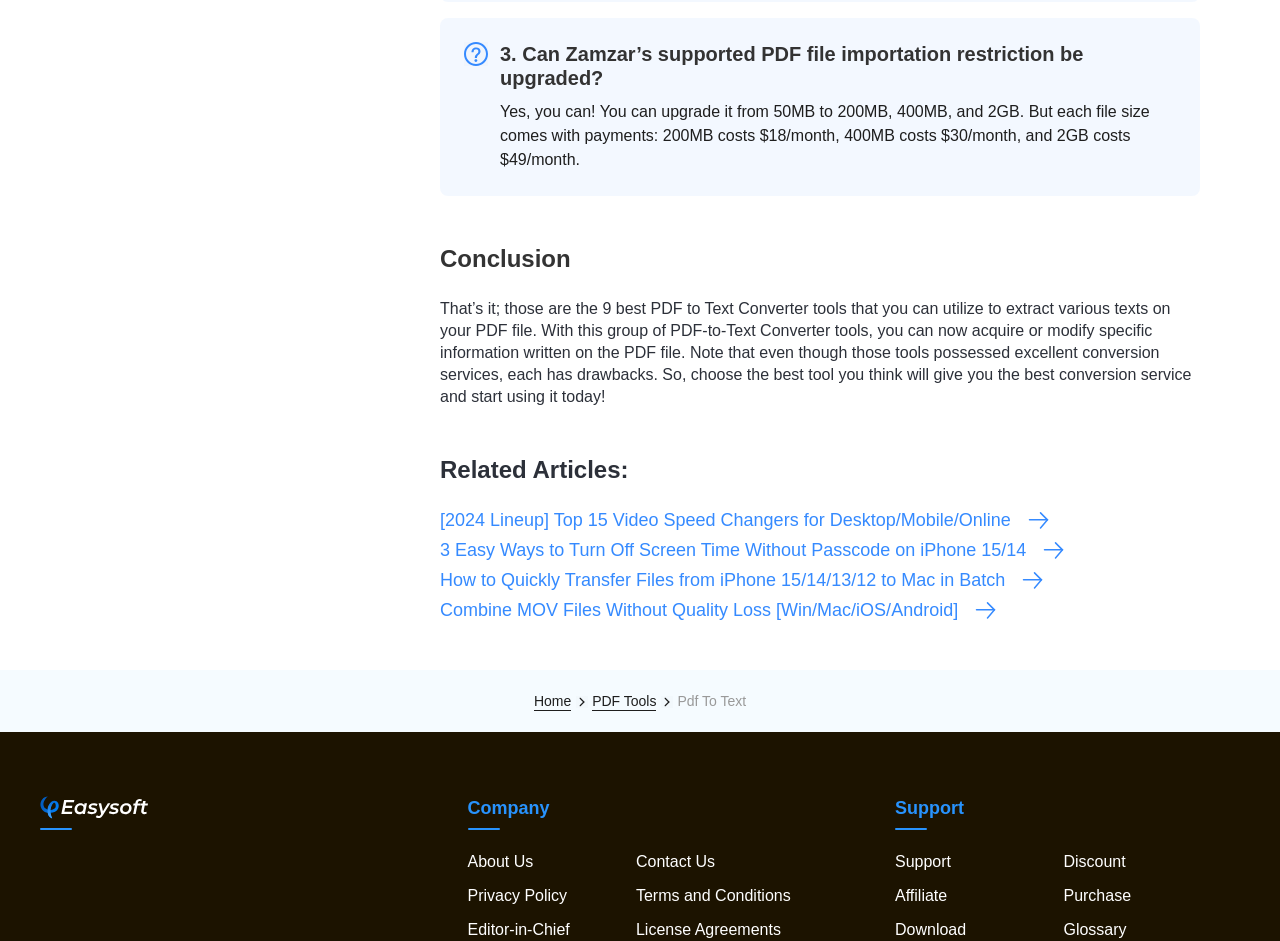How many PDF to Text Converter tools are mentioned on the webpage?
Provide a short answer using one word or a brief phrase based on the image.

9